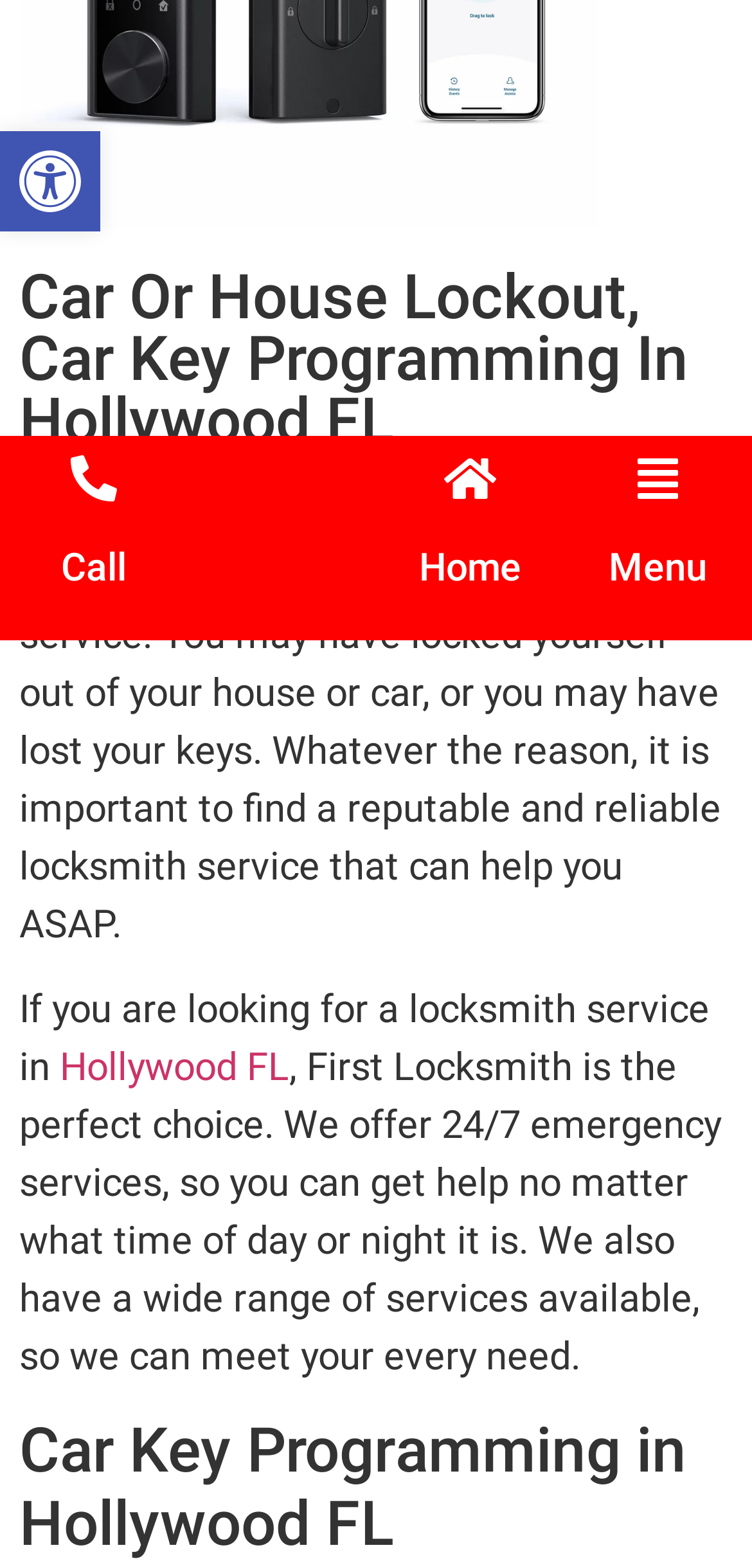Using the provided description Home, find the bounding box coordinates for the UI element. Provide the coordinates in (top-left x, top-left y, bottom-right x, bottom-right y) format, ensuring all values are between 0 and 1.

[0.557, 0.347, 0.693, 0.376]